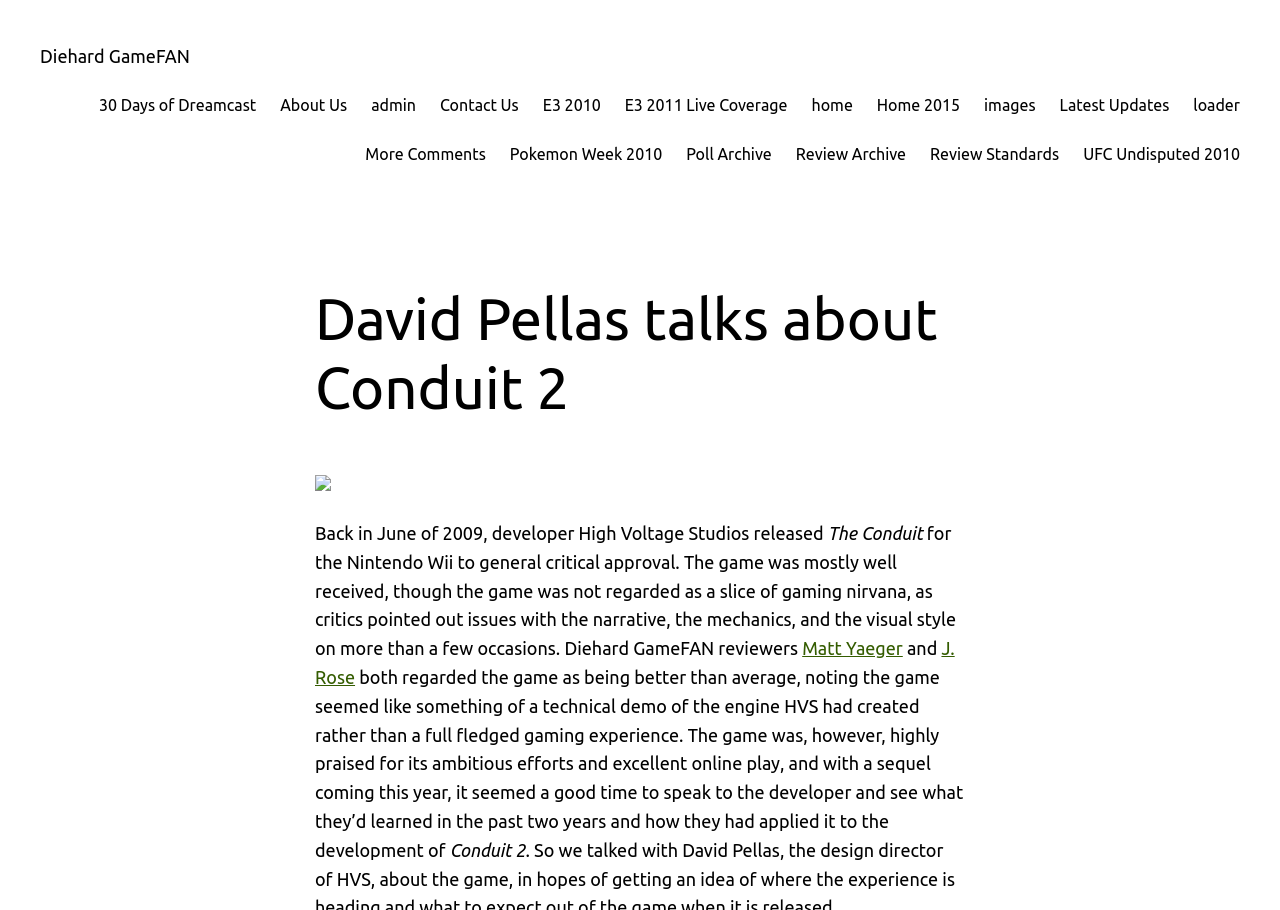Locate the bounding box coordinates of the clickable part needed for the task: "Click on the 'Department Of ECE' link".

None